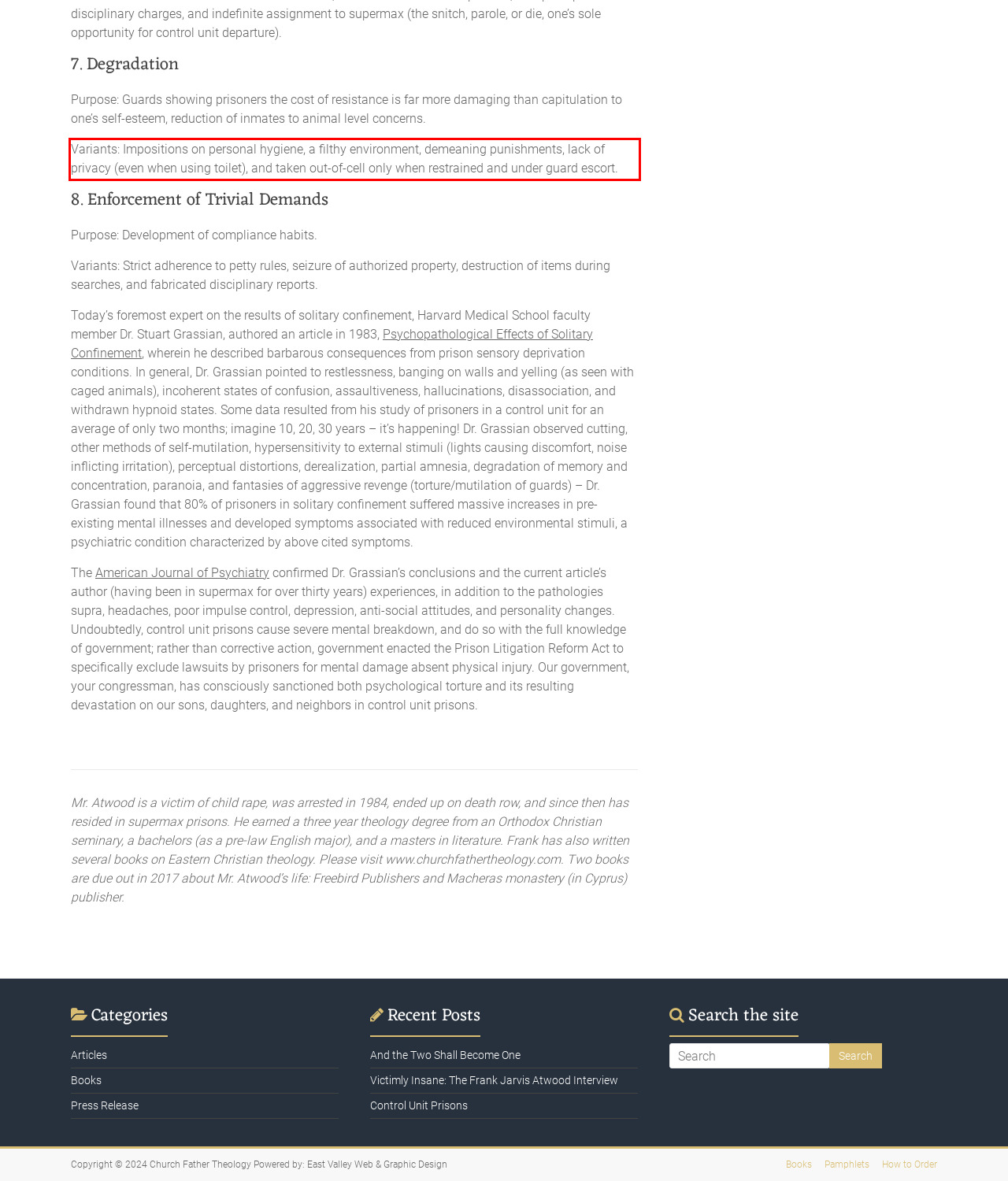Examine the screenshot of the webpage, locate the red bounding box, and perform OCR to extract the text contained within it.

Variants: Impositions on personal hygiene, a filthy environment, demeaning punishments, lack of privacy (even when using toilet), and taken out-of-cell only when restrained and under guard escort.